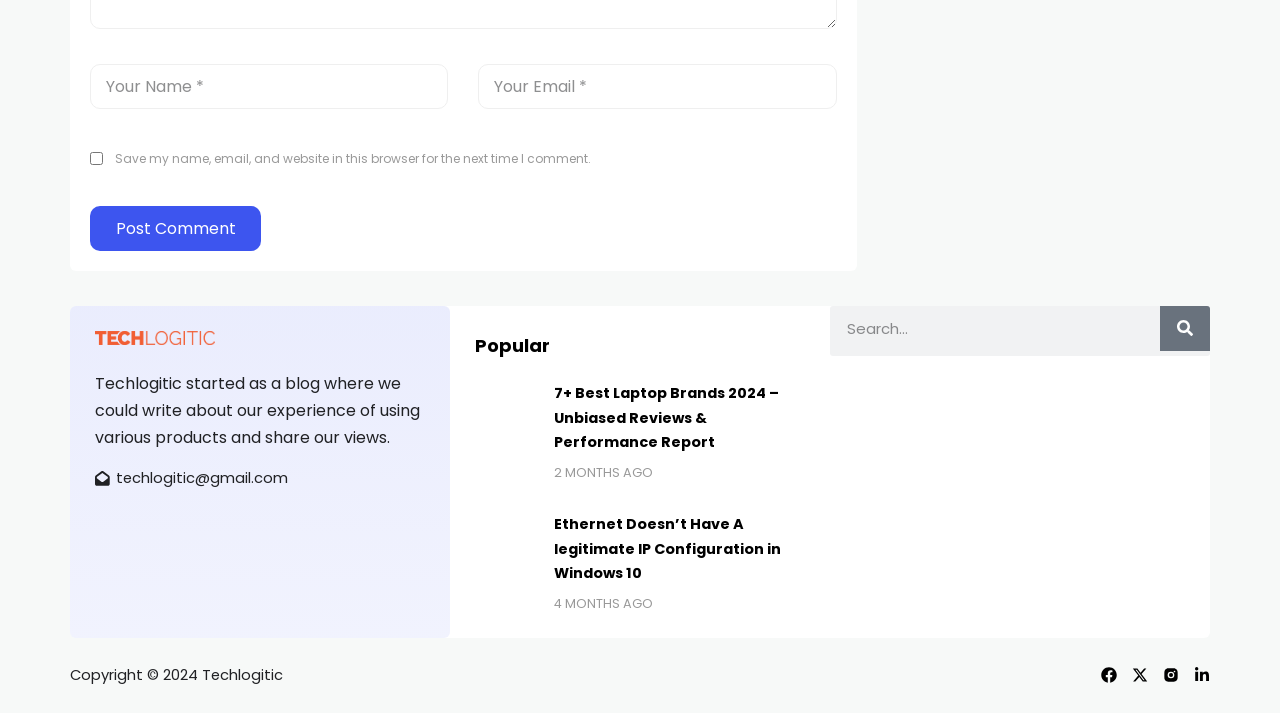Please identify the bounding box coordinates of the element I should click to complete this instruction: 'Check the 'Popular' section'. The coordinates should be given as four float numbers between 0 and 1, like this: [left, top, right, bottom].

[0.371, 0.464, 0.43, 0.507]